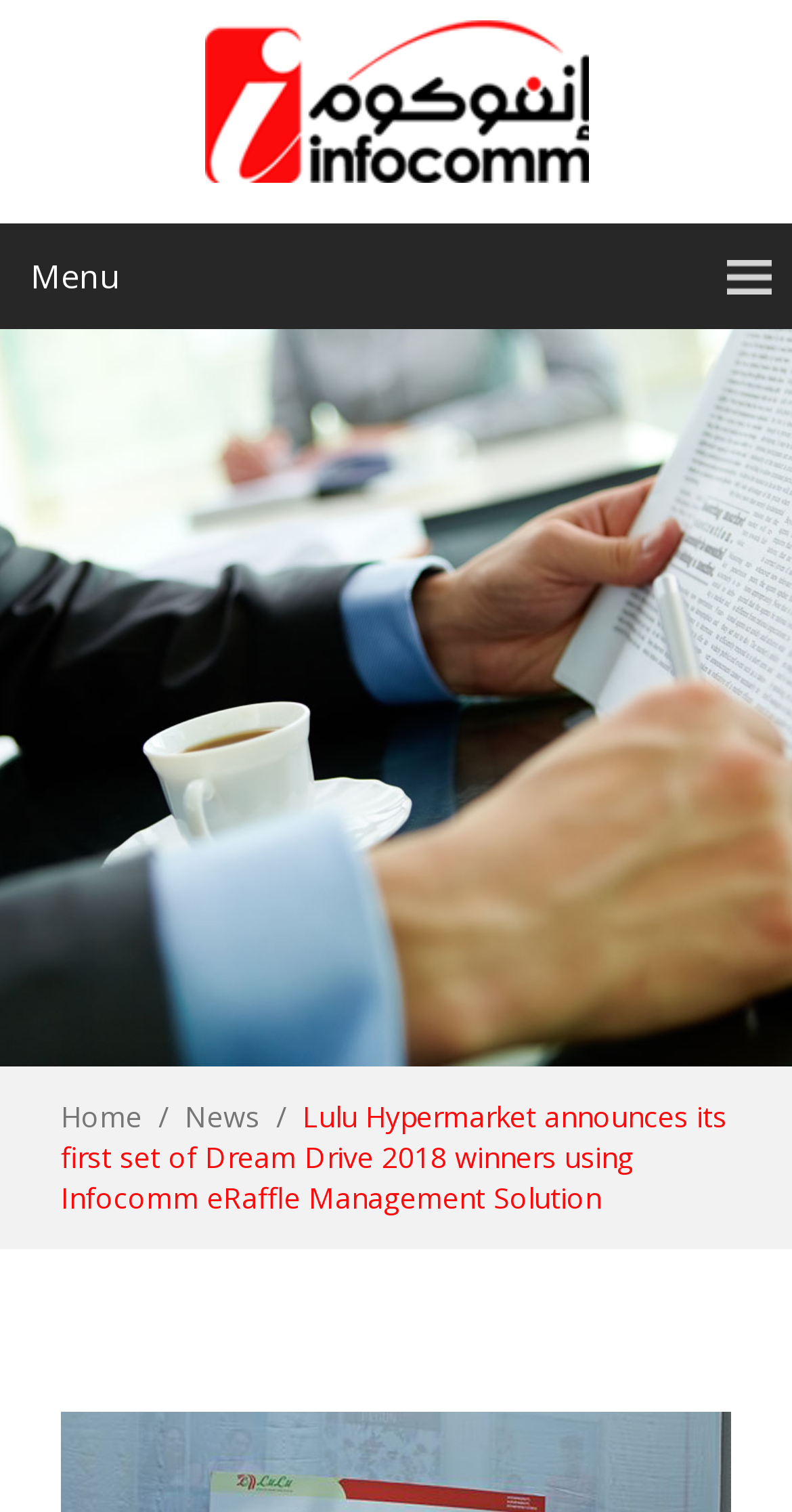Analyze and describe the webpage in a detailed narrative.

The webpage appears to be an article or news page, with a focus on announcing the winners of Lulu Oman's Dream Drive 2018 campaign. 

At the top of the page, there is a logo or image, taking up a significant portion of the width, with a link embedded within it. Below this, there is a menu section with the text "Menu" and possibly other options not explicitly stated. 

The main content of the page is a news article or press release, with a title that reads "Lulu Hypermarket announces its first set of Dream Drive 2018 winners using Infocomm eRaffle Management Solution". This title spans almost the entire width of the page. 

Above the title, there is a navigation section with links to "Home" and "News", separated by a slash. 

At the bottom right of the page, there is an upward-pointing arrow link, possibly used for scrolling back to the top of the page.